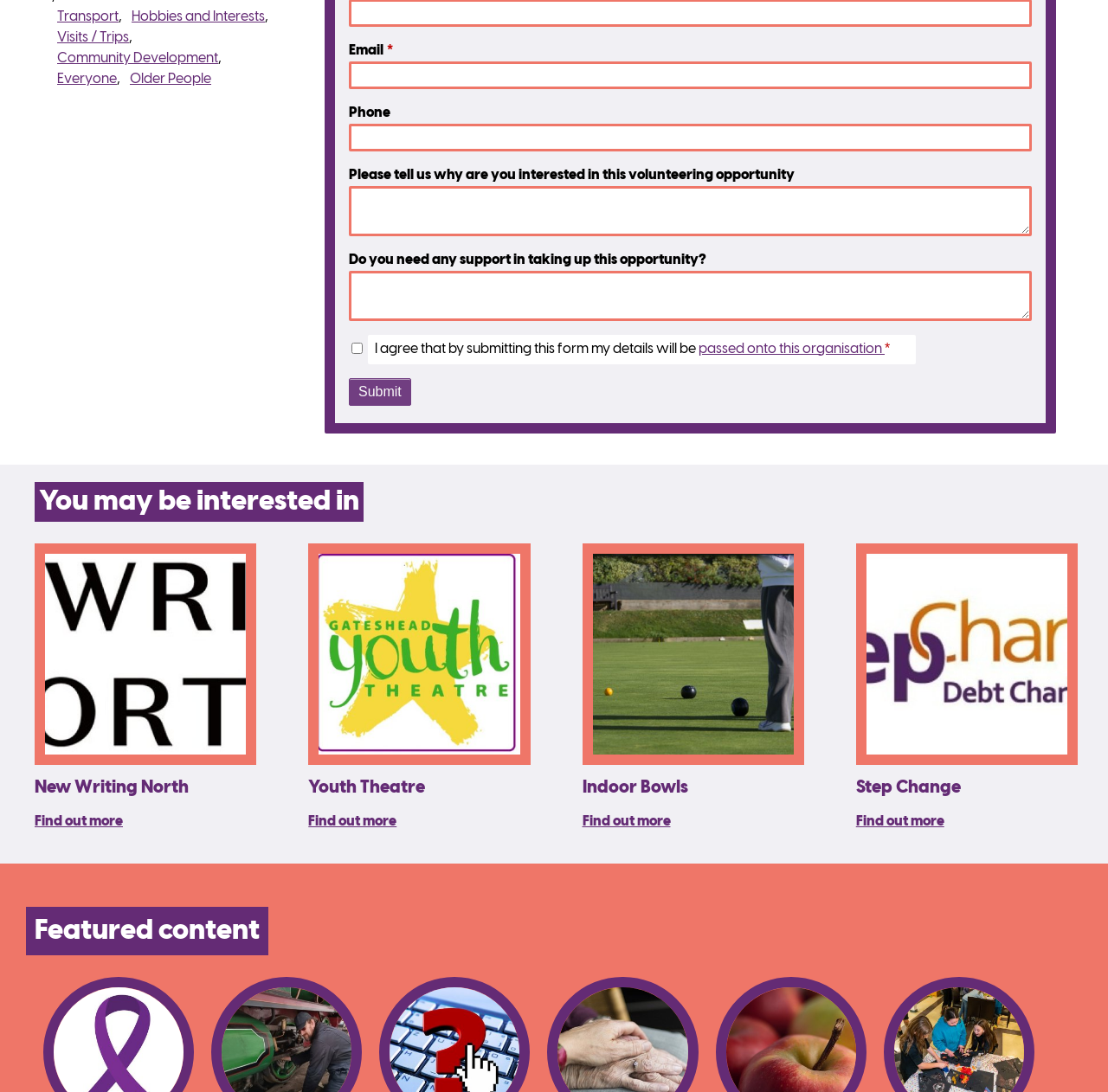Please identify the bounding box coordinates of the element I need to click to follow this instruction: "Click the 'New Writing North' link".

[0.031, 0.713, 0.17, 0.73]